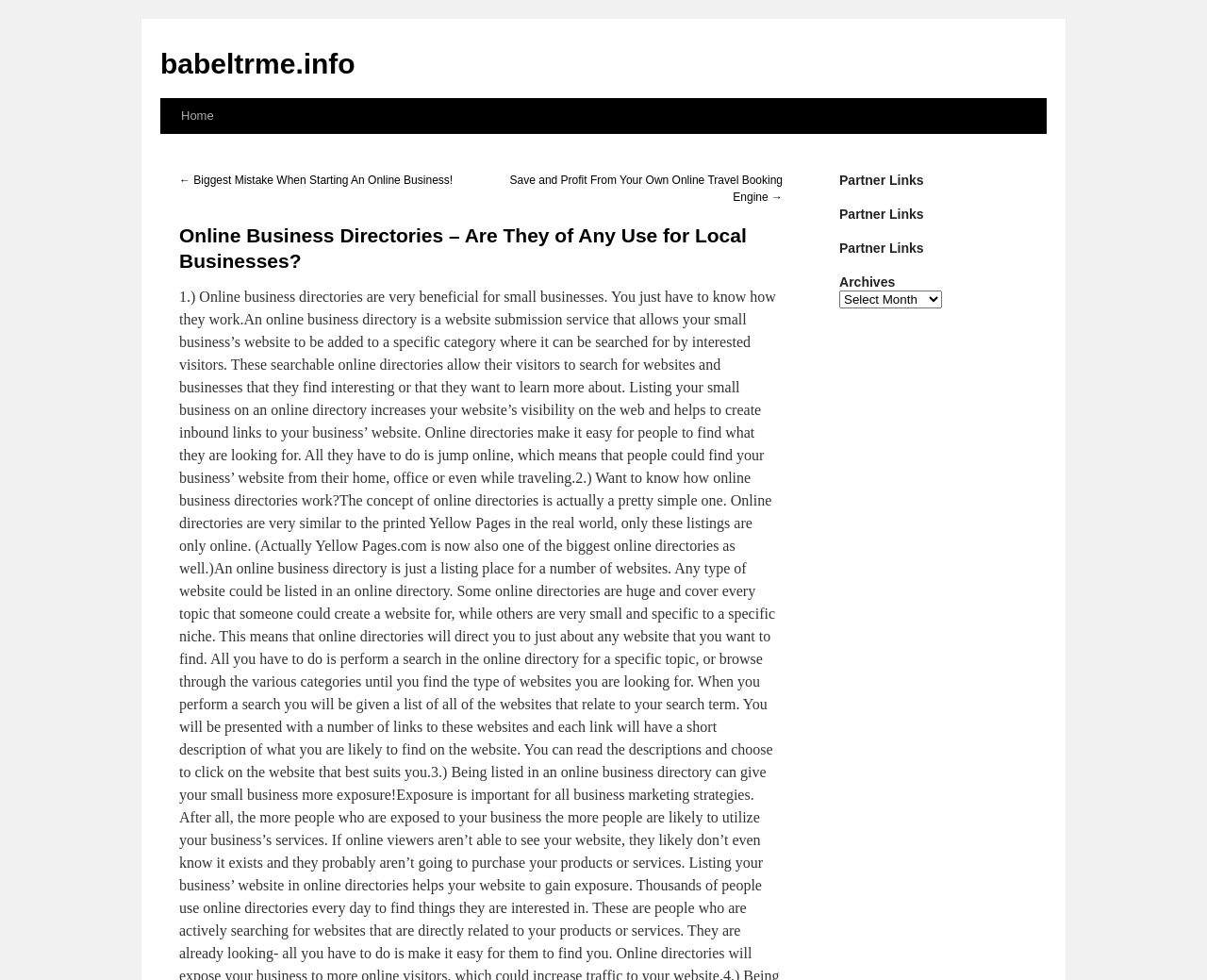Using the given description, provide the bounding box coordinates formatted as (top-left x, top-left y, bottom-right x, bottom-right y), with all values being floating point numbers between 0 and 1. Description: Home

[0.142, 0.1, 0.185, 0.137]